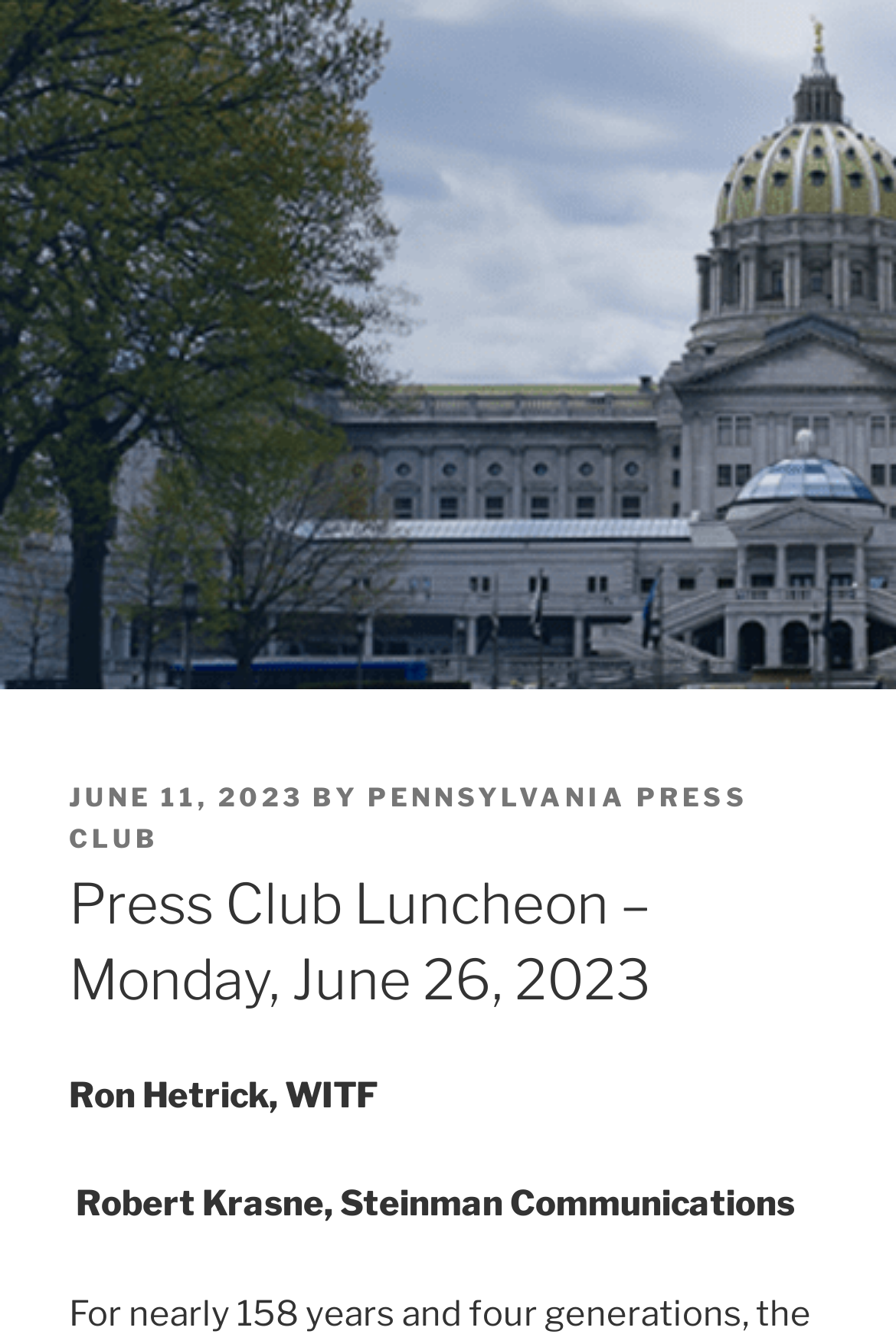What is the date of the Press Club Luncheon?
Examine the screenshot and reply with a single word or phrase.

June 26, 2023